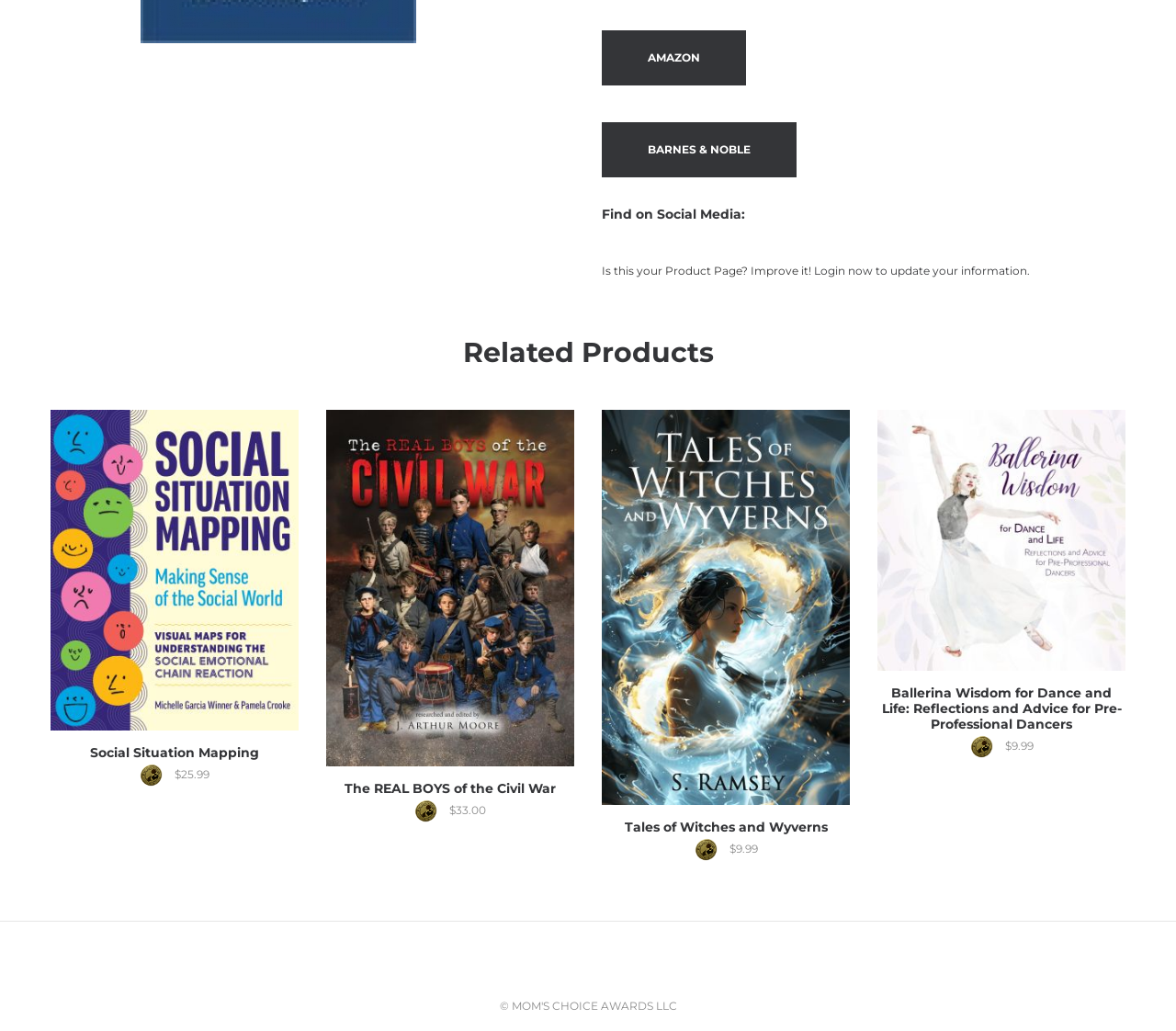Using the element description Mom's Choice Awards LLC, predict the bounding box coordinates for the UI element. Provide the coordinates in (top-left x, top-left y, bottom-right x, bottom-right y) format with values ranging from 0 to 1.

[0.435, 0.969, 0.575, 0.983]